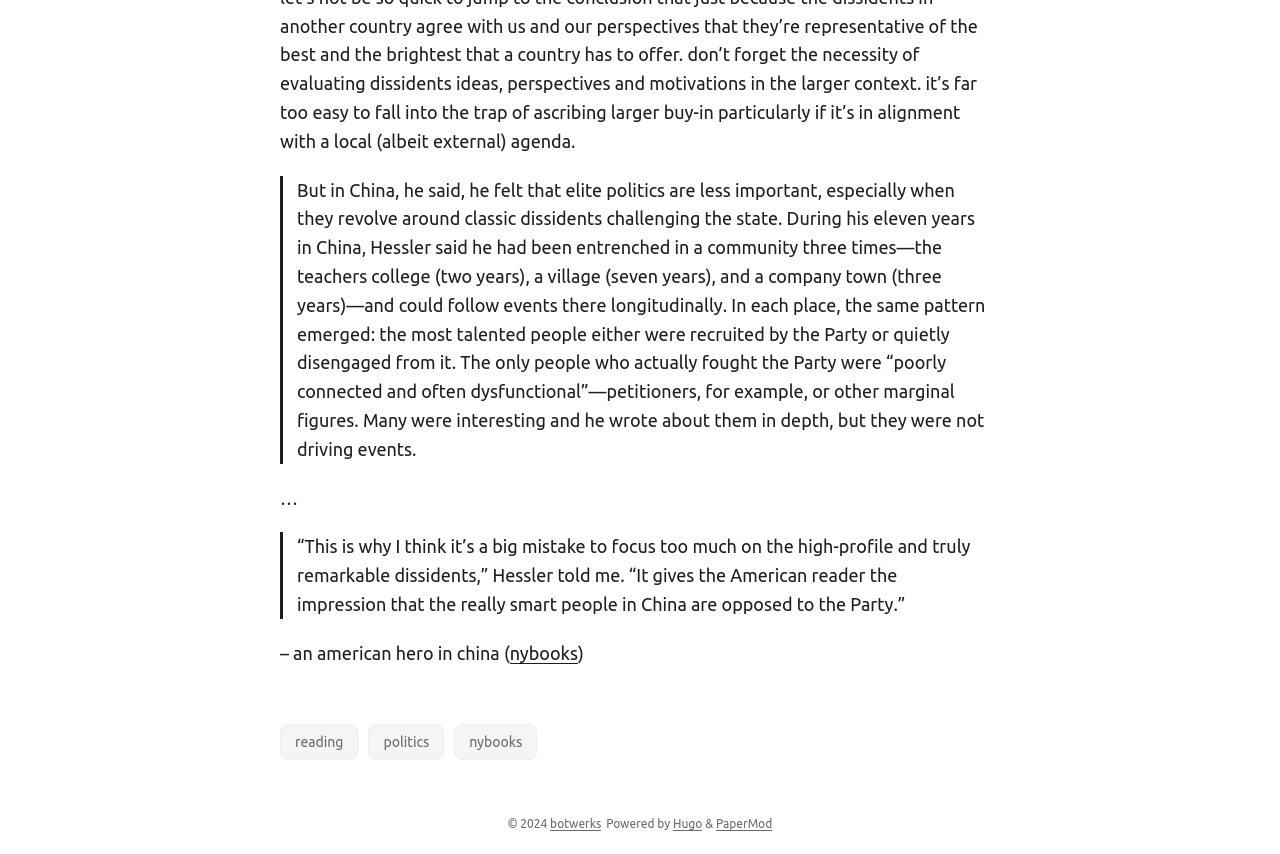Give the bounding box coordinates for the element described by: "politics".

[0.288, 0.847, 0.347, 0.889]